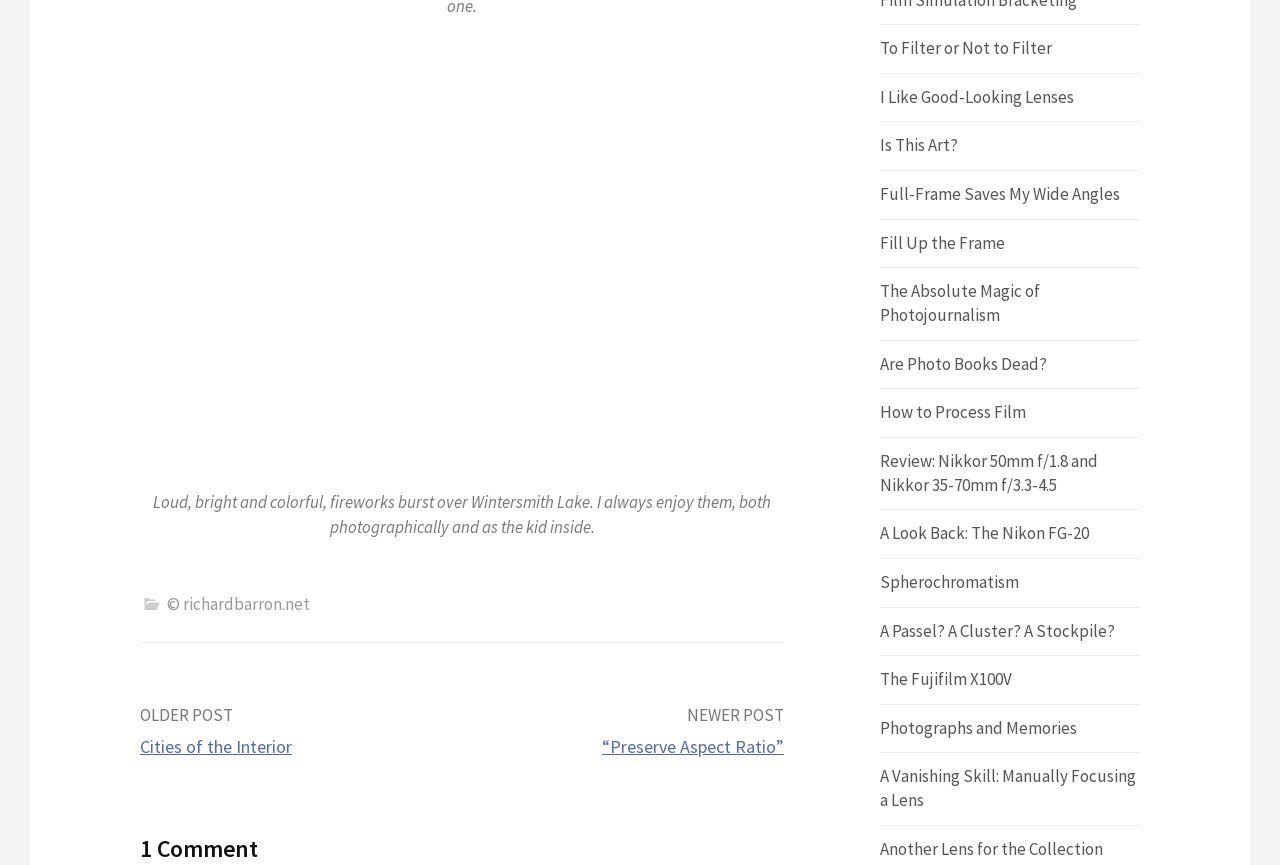From the details in the image, provide a thorough response to the question: What is the topic of the post with the image?

The image on the webpage is accompanied by a caption that mentions fireworks, suggesting that the post is about fireworks or a related topic.